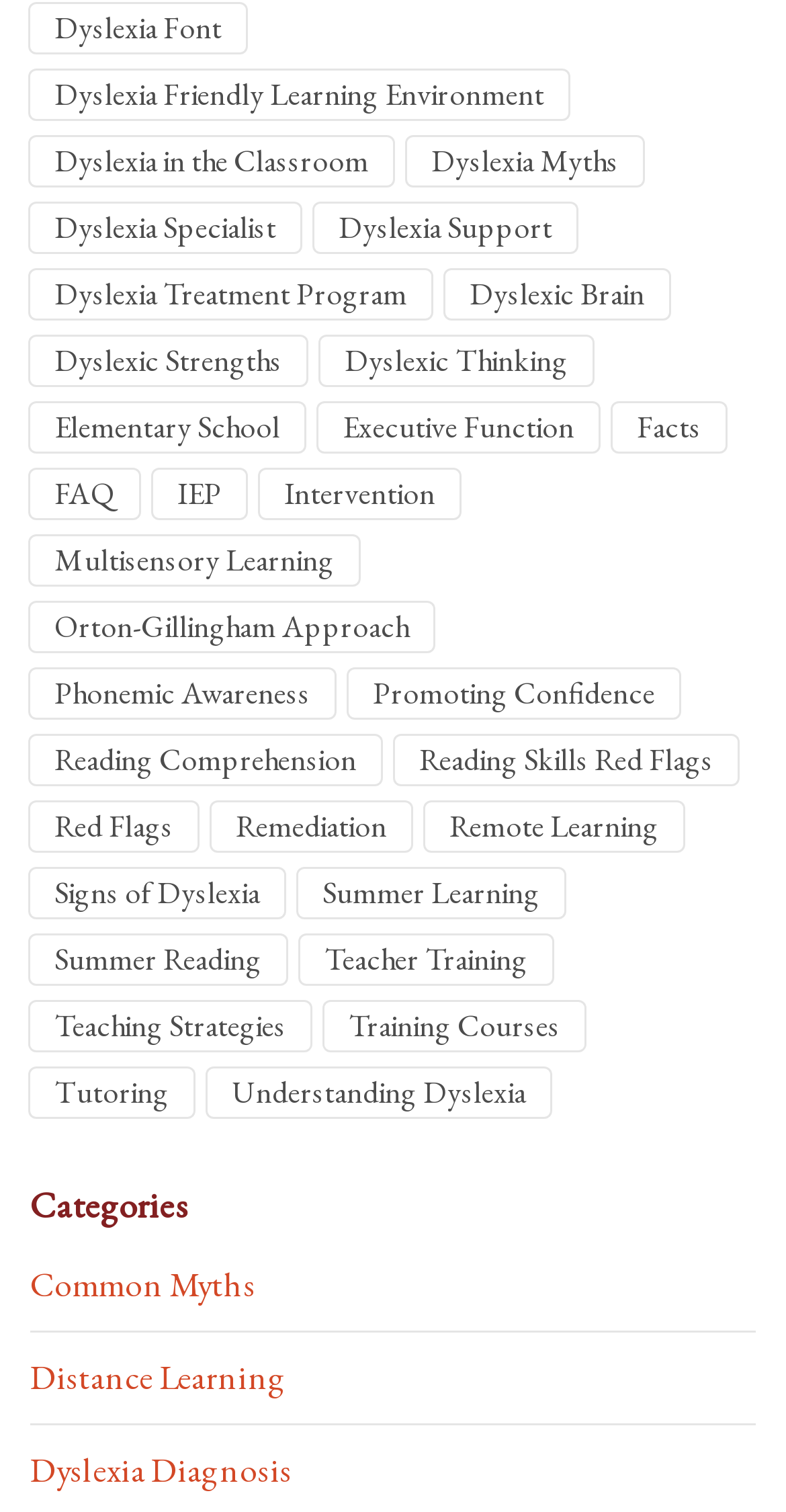Specify the bounding box coordinates for the region that must be clicked to perform the given instruction: "Check the FAQ".

[0.038, 0.311, 0.177, 0.343]